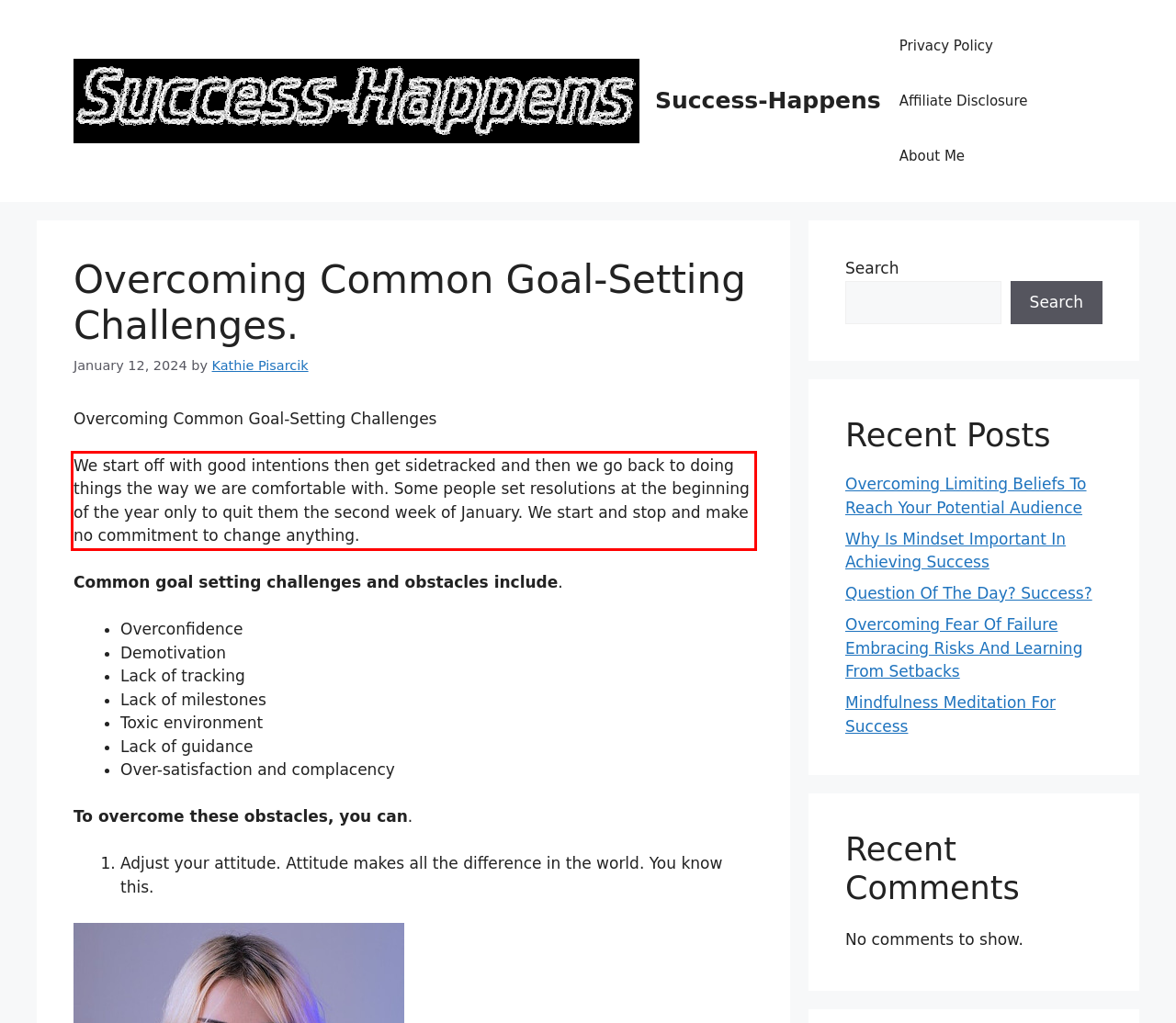Given a screenshot of a webpage containing a red bounding box, perform OCR on the text within this red bounding box and provide the text content.

We start off with good intentions then get sidetracked and then we go back to doing things the way we are comfortable with. Some people set resolutions at the beginning of the year only to quit them the second week of January. We start and stop and make no commitment to change anything.